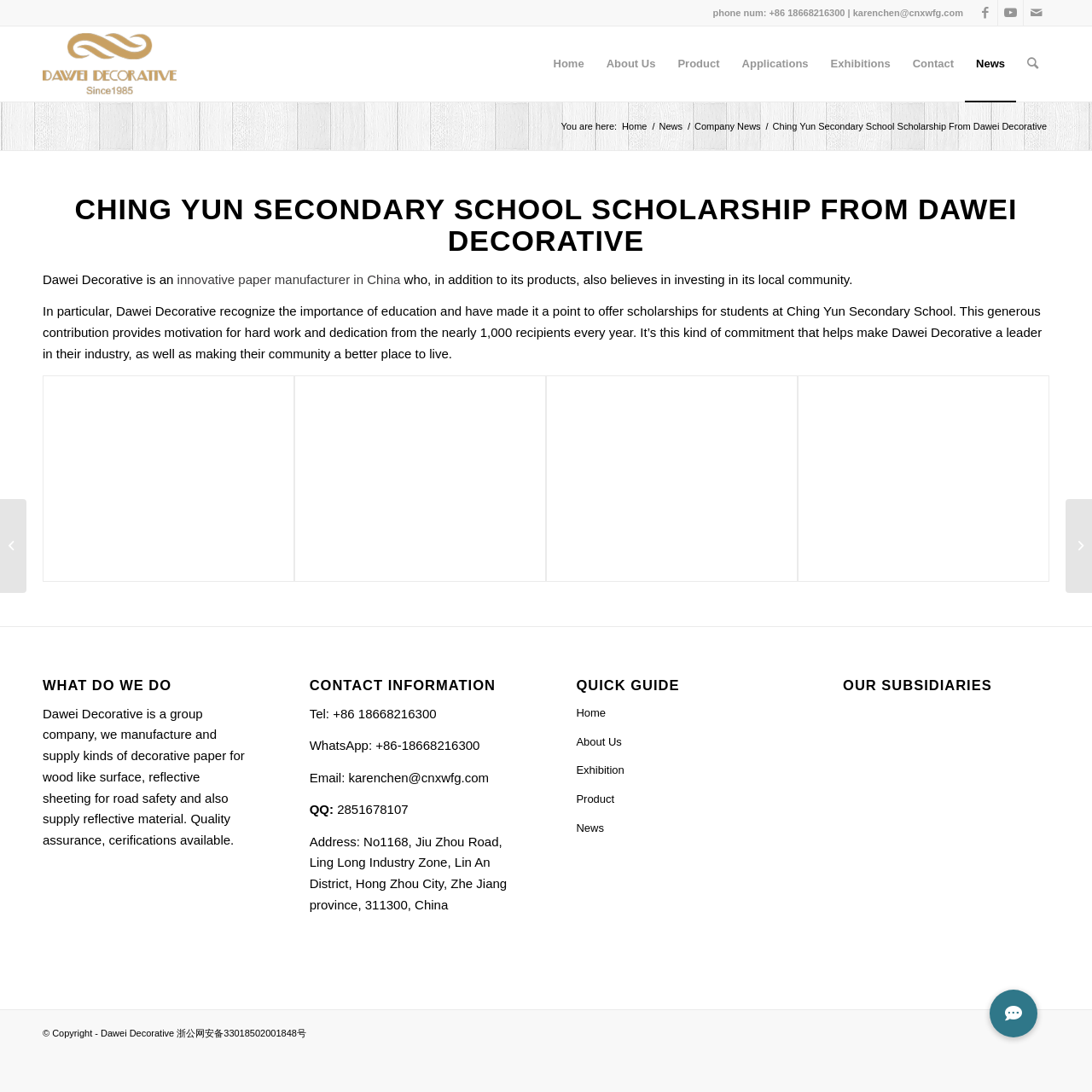Respond with a single word or phrase:
What is the phone number of the contact person?

+86 18668216300